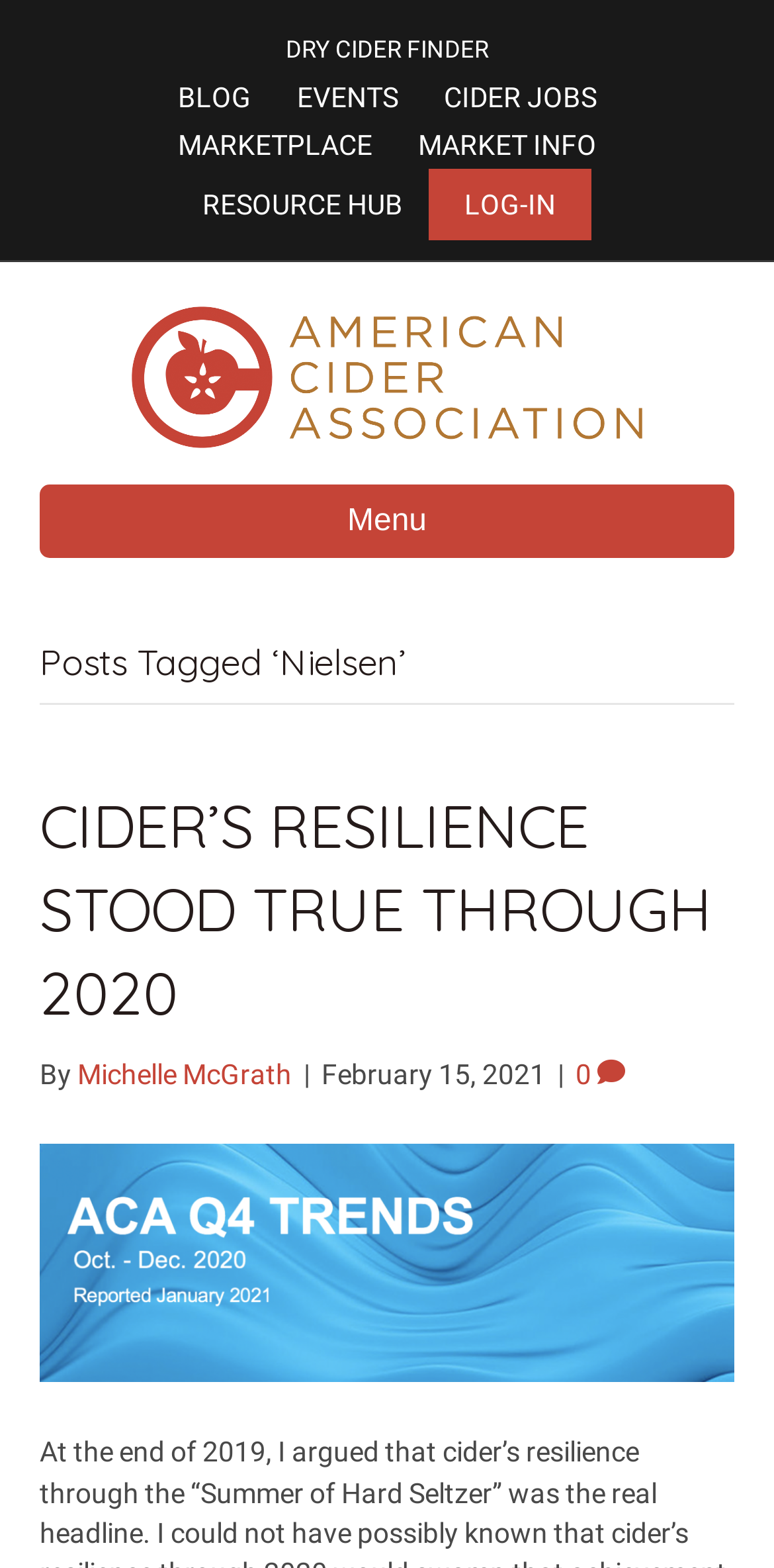Please determine the bounding box coordinates of the element to click in order to execute the following instruction: "Click on DRY CIDER FINDER". The coordinates should be four float numbers between 0 and 1, specified as [left, top, right, bottom].

[0.369, 0.023, 0.631, 0.041]